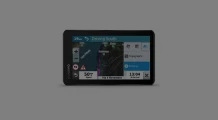Offer an in-depth caption for the image presented.

This image showcases the Garmin Zumo XT Europe, a motorcycle GPS device specifically designed for navigating various terrains with ease. The display presents an interactive map interface, indicating a driving route with essential navigation details, including estimated time, distance, and road conditions. The device features clear icons for alerts and instructions, enhancing the rider's experience by ensuring they stay informed. Its robust and weather-resistant design makes it suitable for adventurous trips, allowing motorcyclists to explore while maintaining connectivity. The Zumo XT is an essential accessory for BMW K1200RS and K1200GT models from 1997 to 2005, offering a reliable navigation solution for motorcycle enthusiasts.